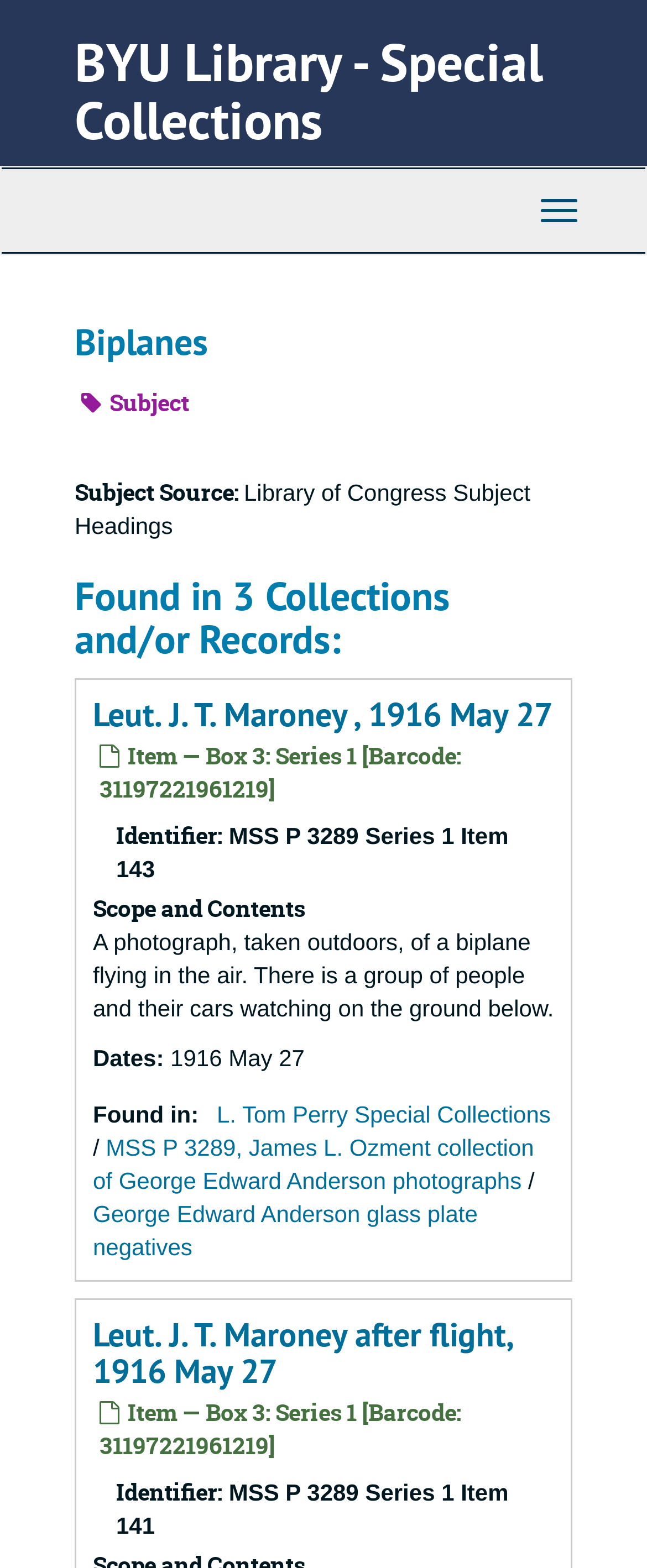Determine the title of the webpage and give its text content.

BYU Library - Special Collections